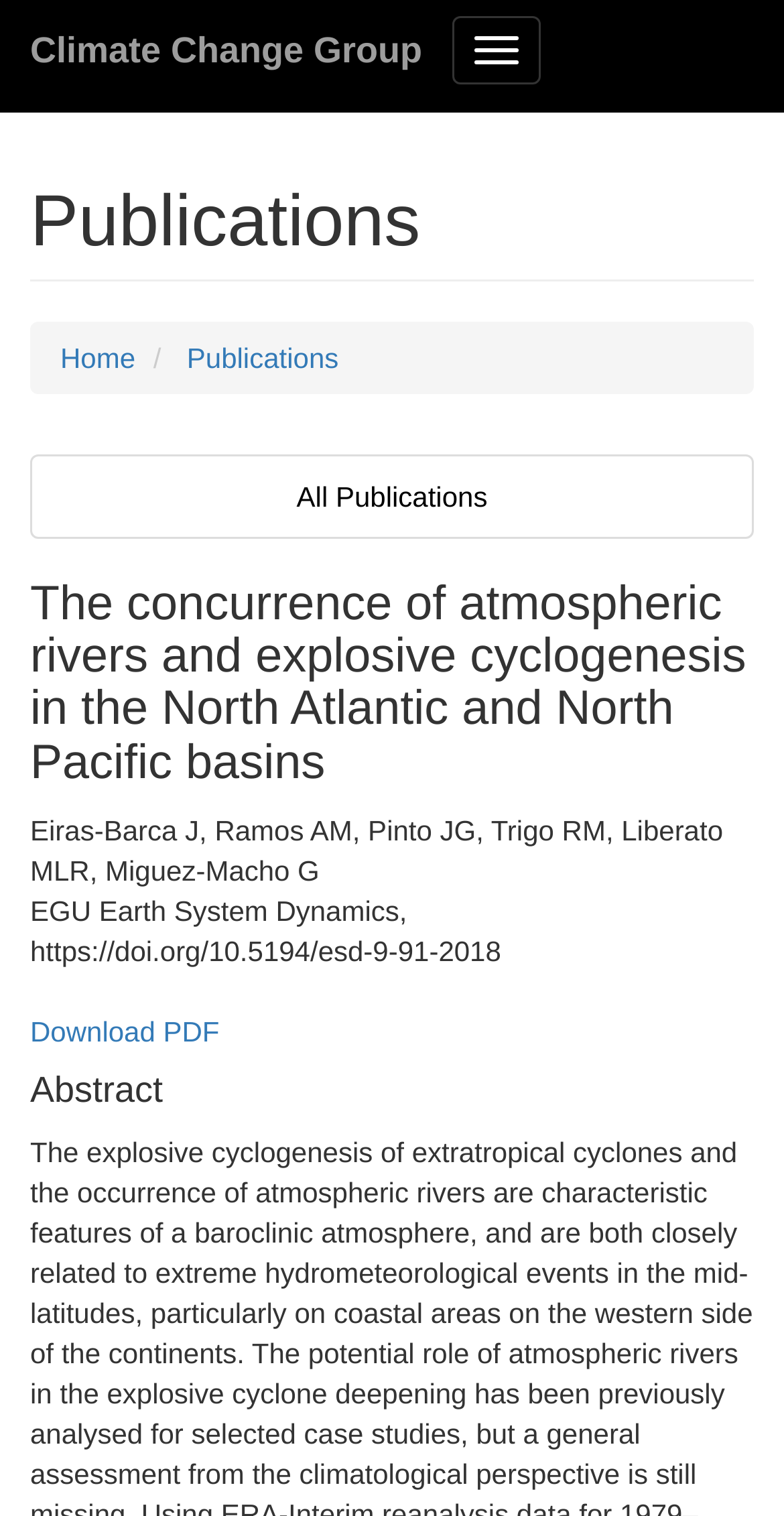Locate the bounding box of the user interface element based on this description: "March 13, 2023".

None